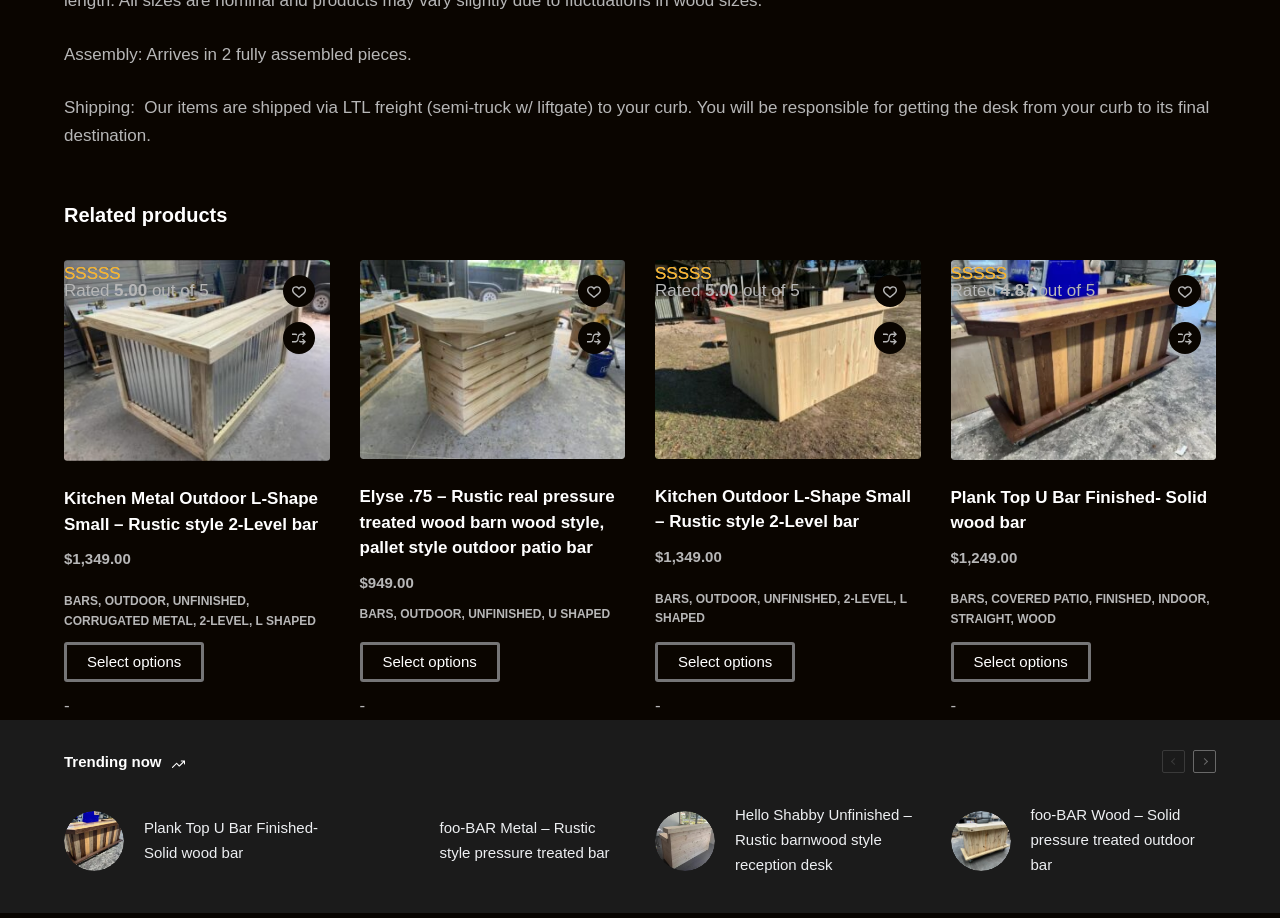How many products are listed on this webpage?
Look at the webpage screenshot and answer the question with a detailed explanation.

I counted the number of headings that start with a product name, such as 'Kitchen Metal Outdoor L-Shape Small – Rustic style 2-Level bar', 'Elyse.75 – Rustic real pressure treated wood barn wood style, pallet style outdoor patio bar', 'Kitchen Outdoor L-Shape Small – Rustic style 2-Level bar', and 'Plank Top U Bar Finished- Solid wood bar'.